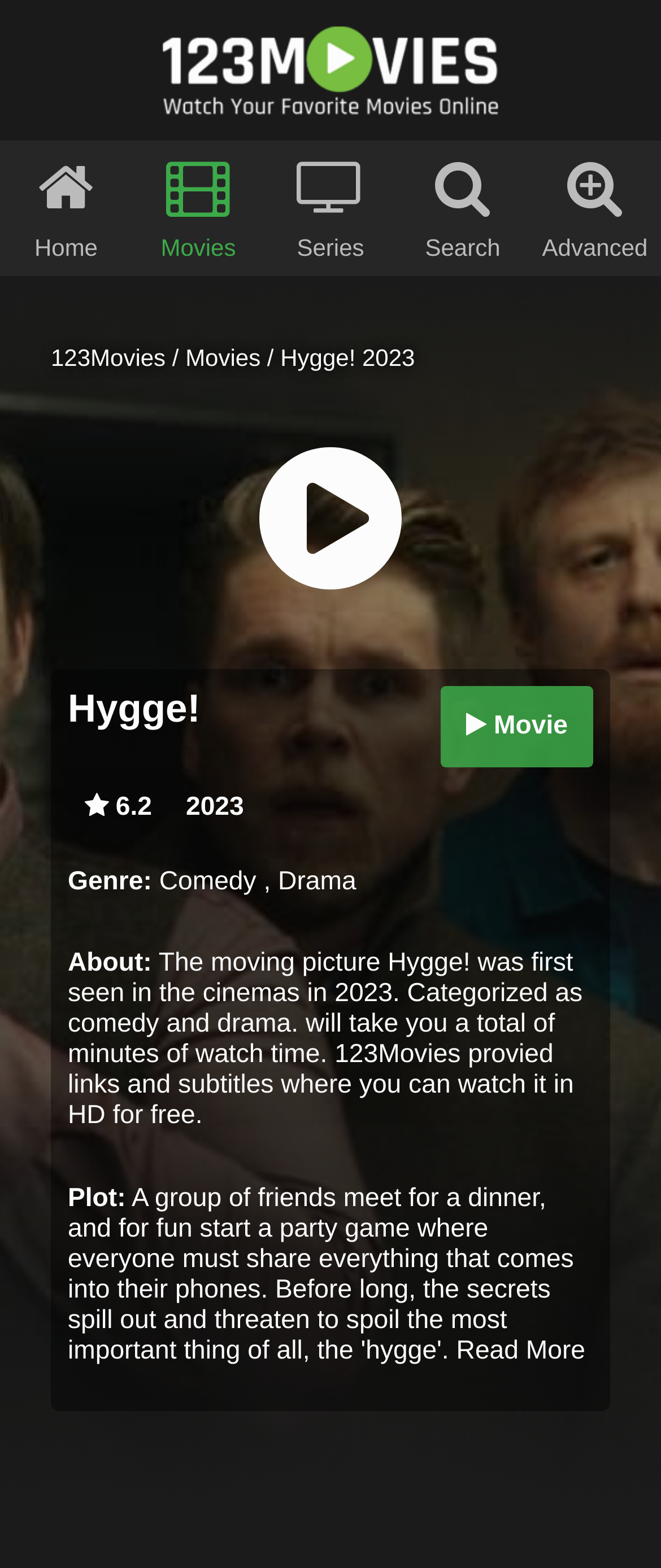What is the rating of the movie Hygge! 2023?
Please answer the question with a detailed response using the information from the screenshot.

I found the rating of the movie Hygge! 2023 by looking at the 'Rating' section, which is located below the title of the movie. The rating is displayed as '6.2'.